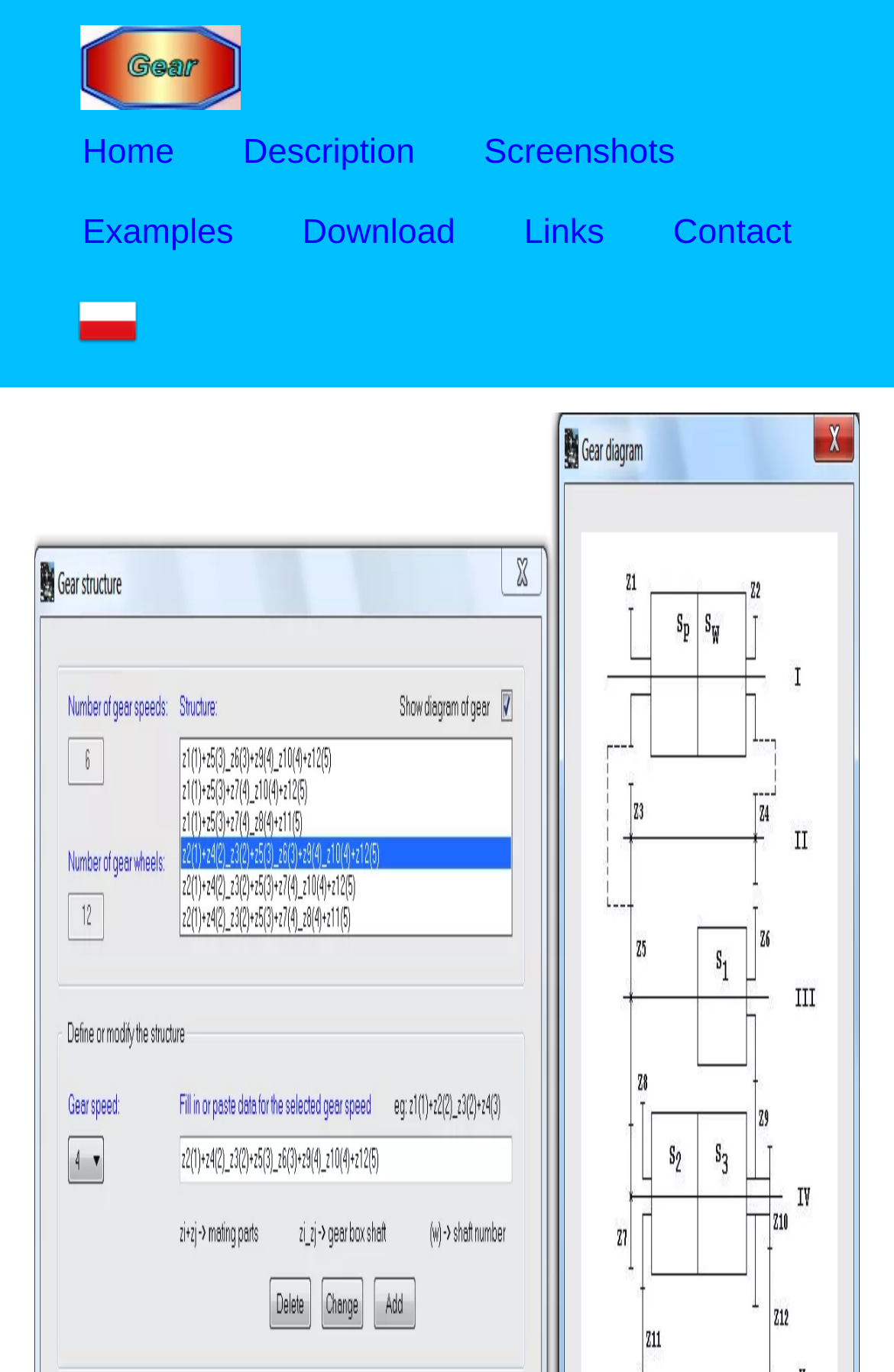How many columns are there in the layout table?
Make sure to answer the question with a detailed and comprehensive explanation.

I analyzed the bounding box coordinates of the layout table and found that it occupies the full width of the page, indicating that there is only one column.